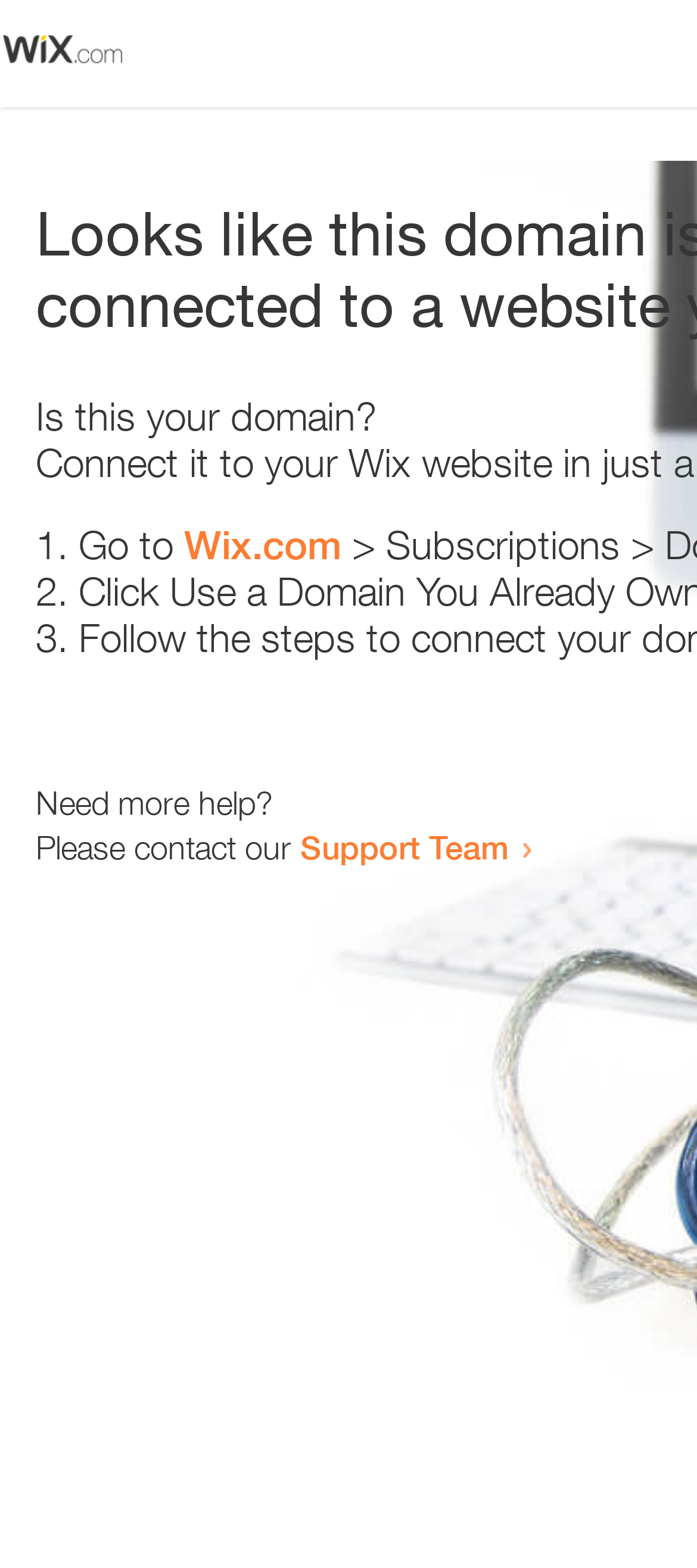Provide a short answer using a single word or phrase for the following question: 
Where can the user get more help?

Support Team